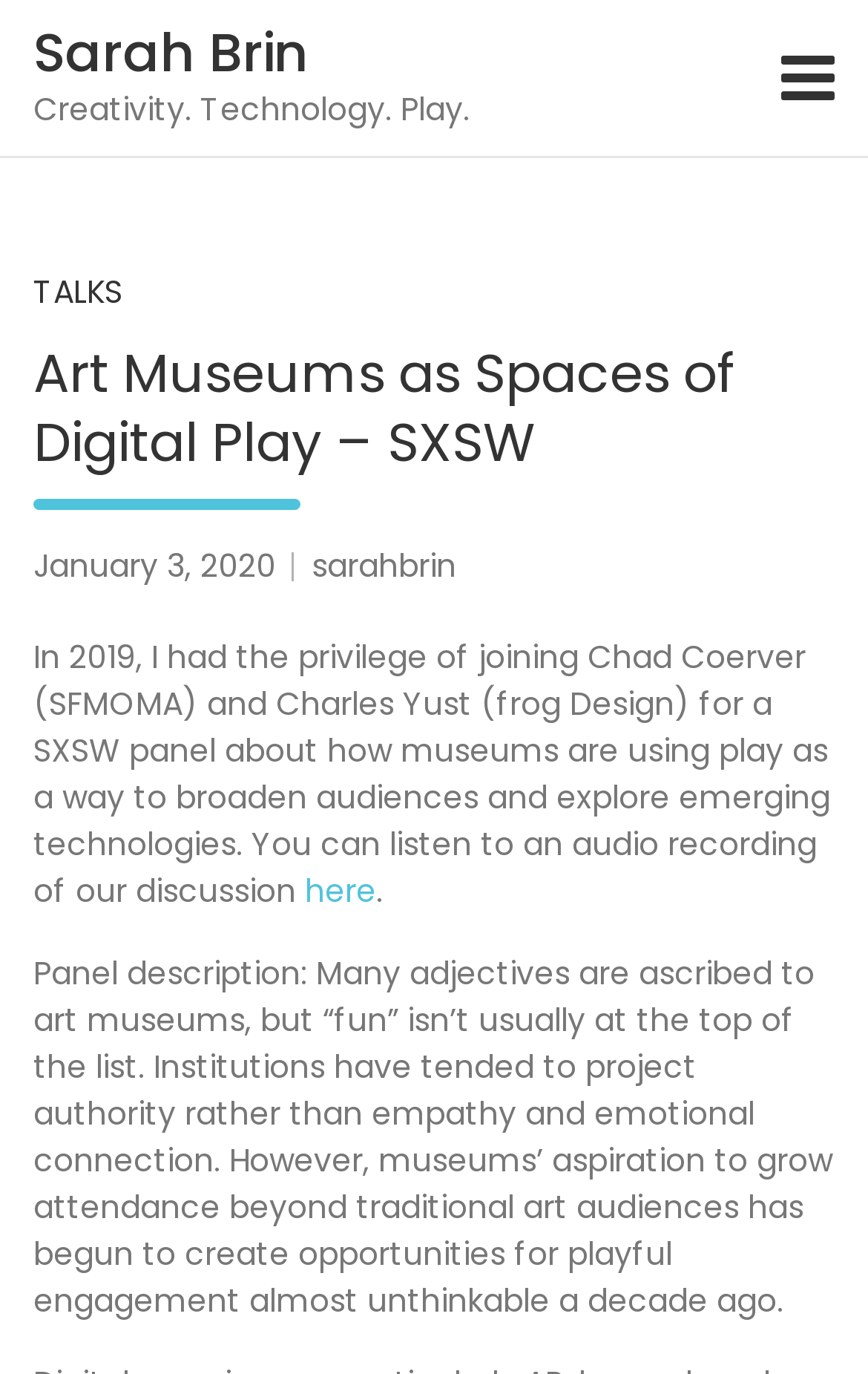Please provide a detailed answer to the question below based on the screenshot: 
When was the SXSW panel?

The date of the SXSW panel can be determined by looking at the link element 'January 3, 2020' within the HeaderAsNonLandmark element. This link is a subheading of the main heading, and it provides the date of the SXSW panel.